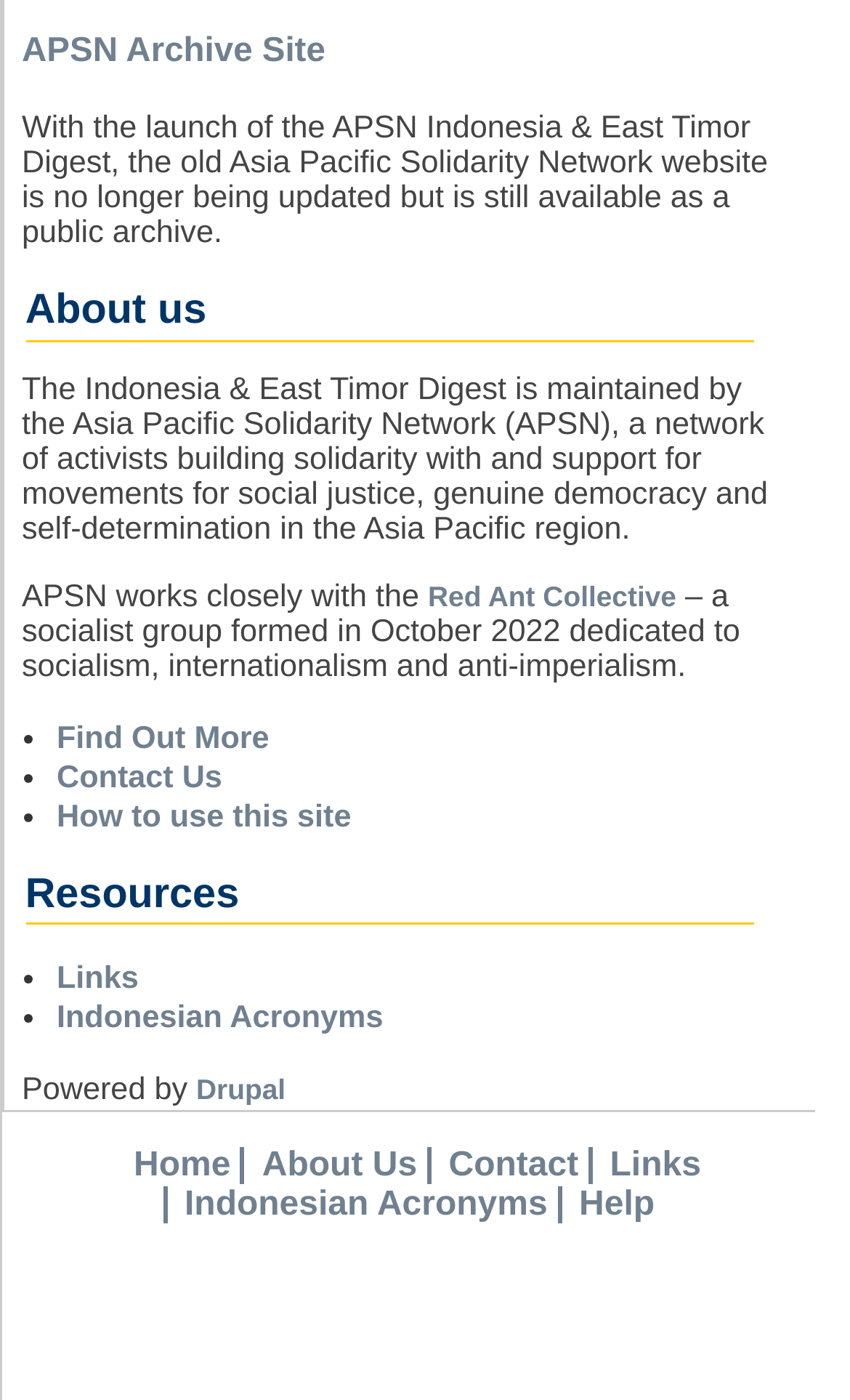Find the bounding box coordinates for the area you need to click to carry out the instruction: "find out more about APSN". The coordinates should be four float numbers between 0 and 1, indicated as [left, top, right, bottom].

[0.067, 0.515, 0.317, 0.54]